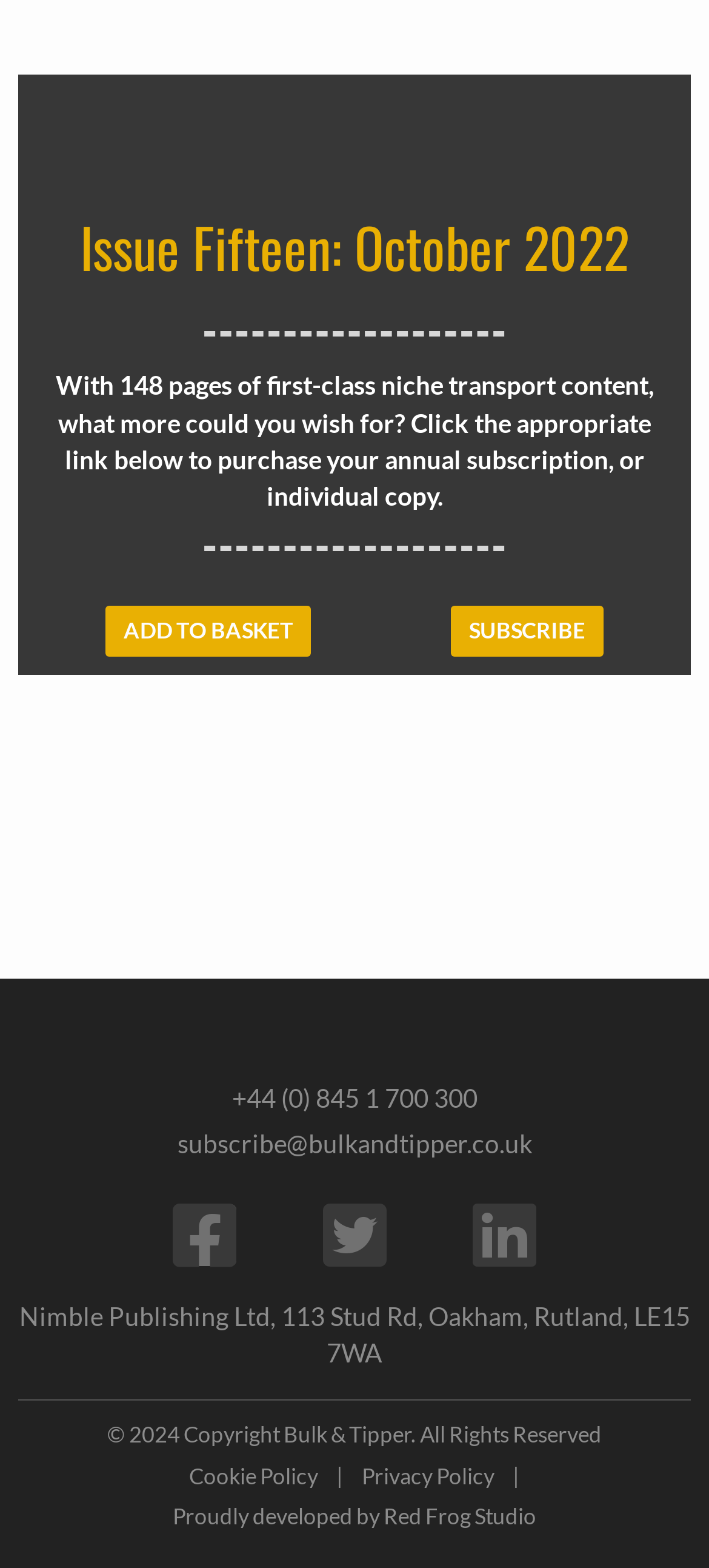Give a short answer using one word or phrase for the question:
What is the name of the studio that developed the website?

Red Frog Studio